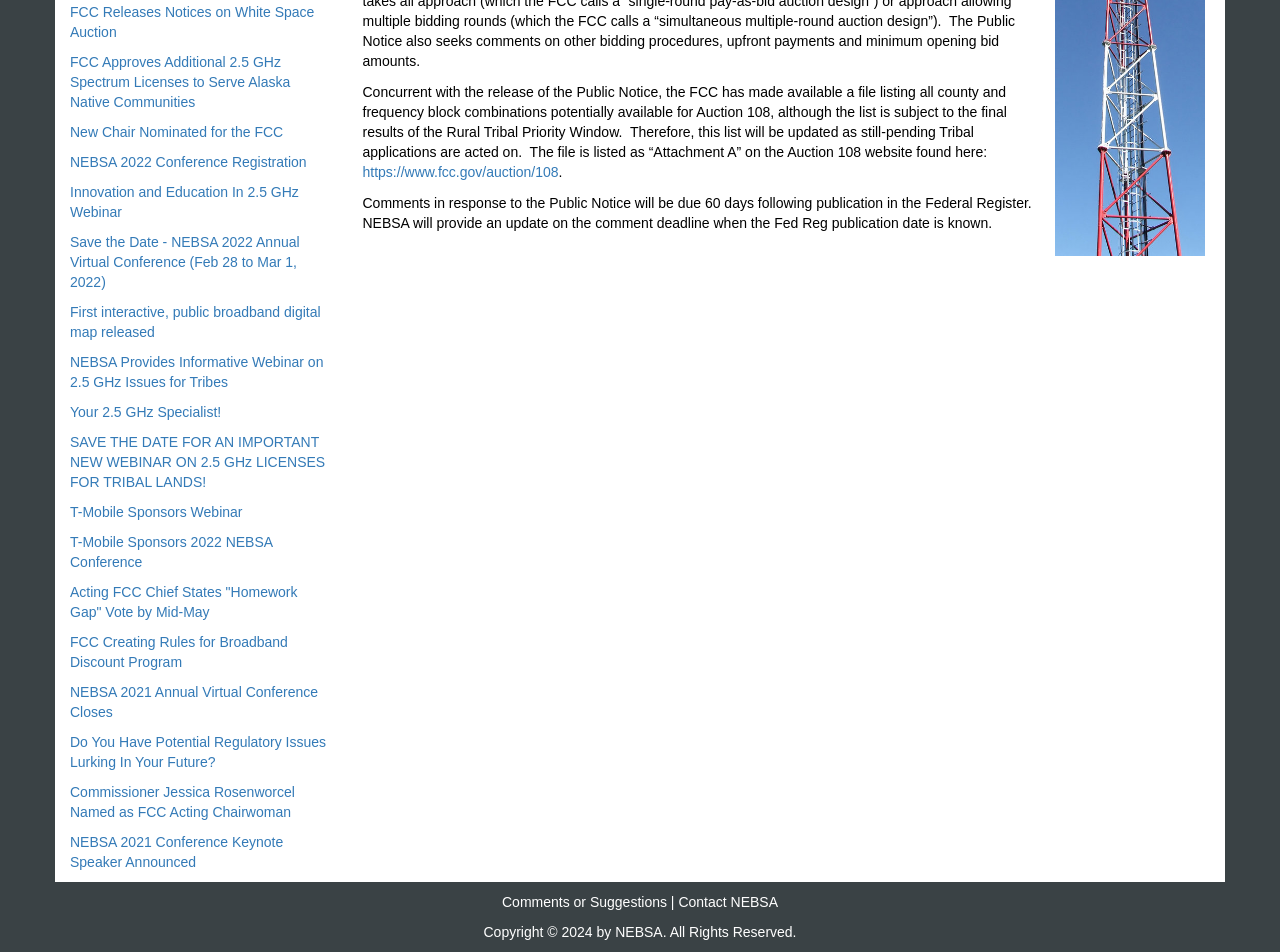Bounding box coordinates are specified in the format (top-left x, top-left y, bottom-right x, bottom-right y). All values are floating point numbers bounded between 0 and 1. Please provide the bounding box coordinate of the region this sentence describes: https://www.fcc.gov/auction/108

[0.283, 0.172, 0.436, 0.189]